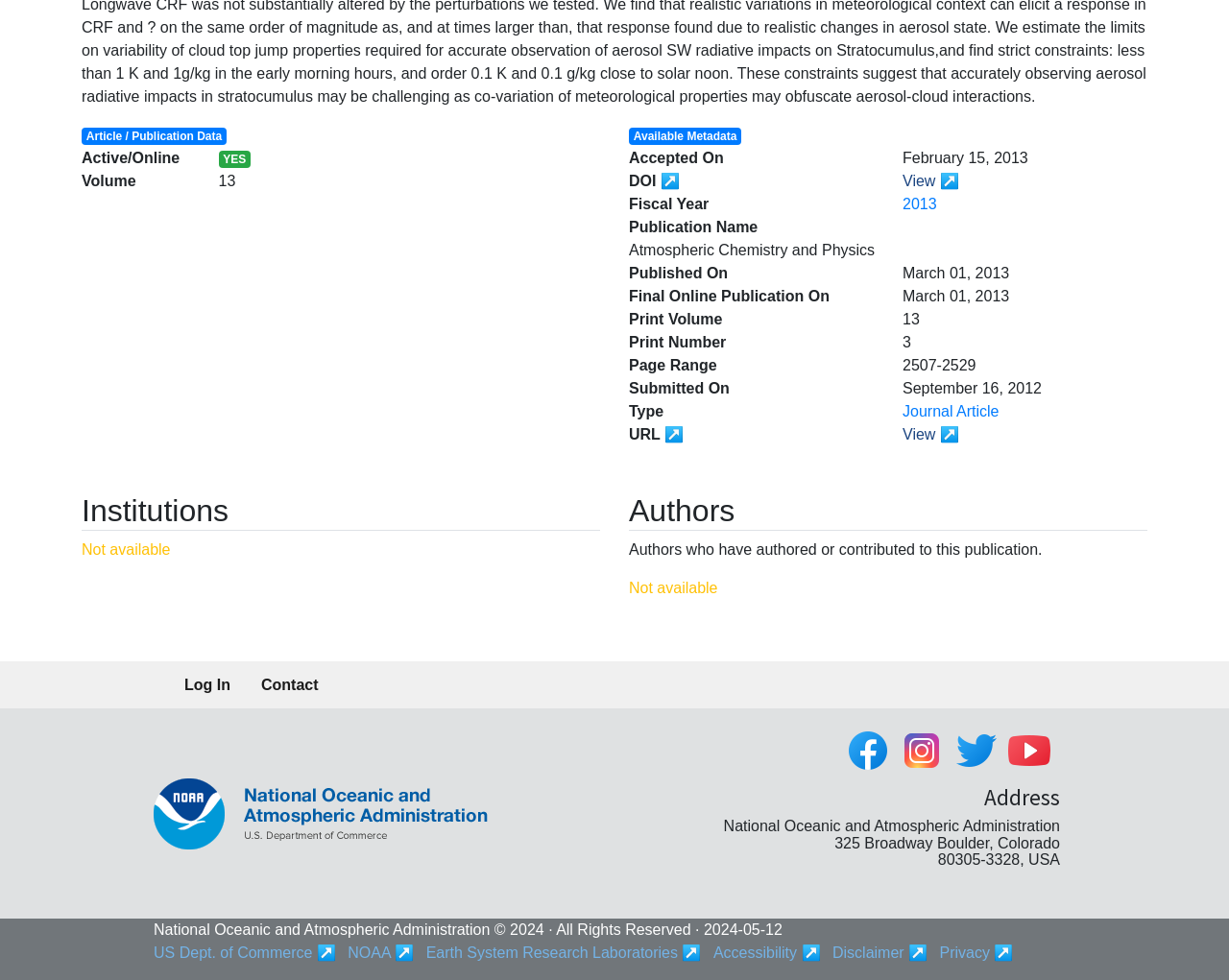Provide the bounding box coordinates for the specified HTML element described in this description: "3. Case Shape". The coordinates should be four float numbers ranging from 0 to 1, in the format [left, top, right, bottom].

None